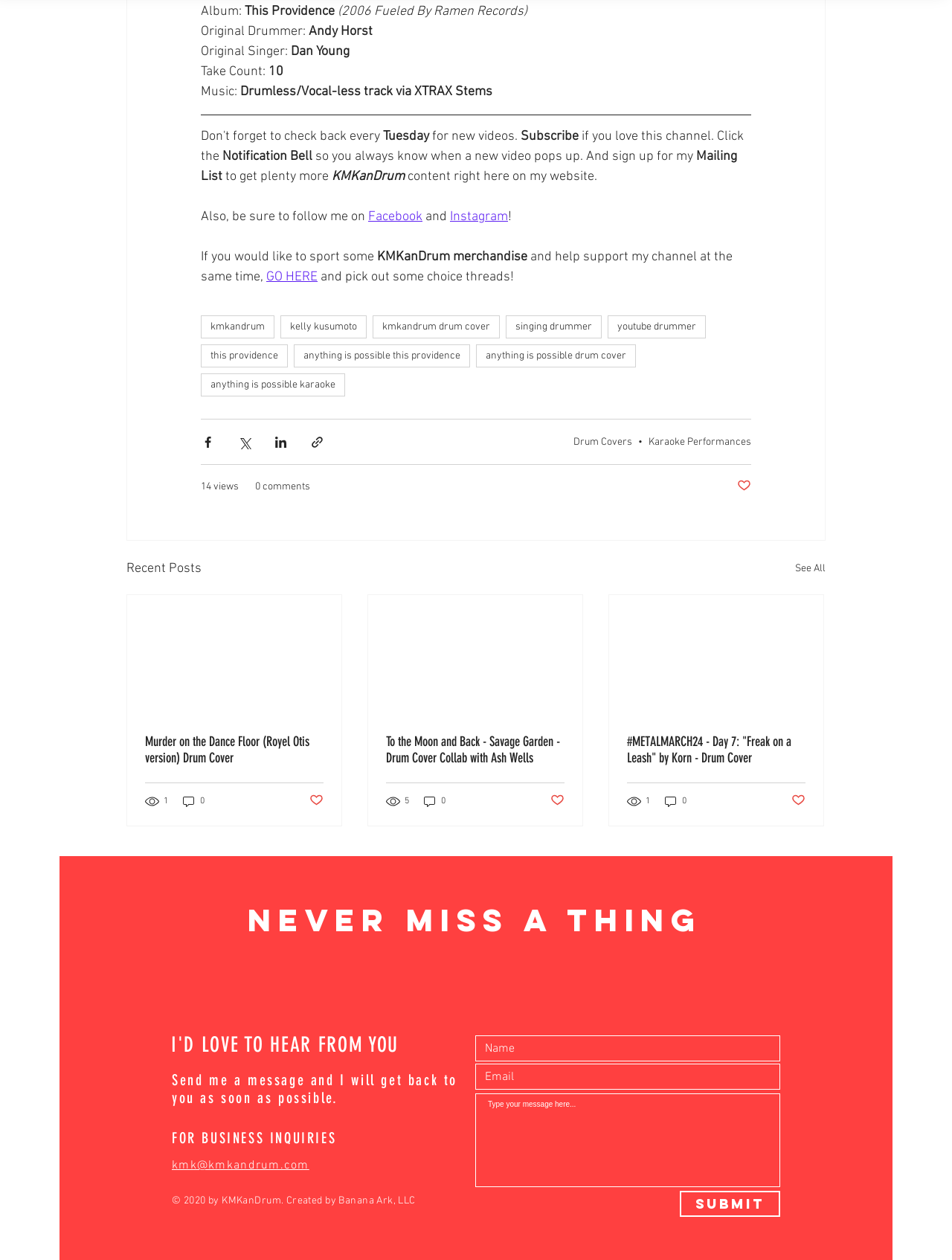Extract the bounding box for the UI element that matches this description: "0".

[0.697, 0.63, 0.723, 0.642]